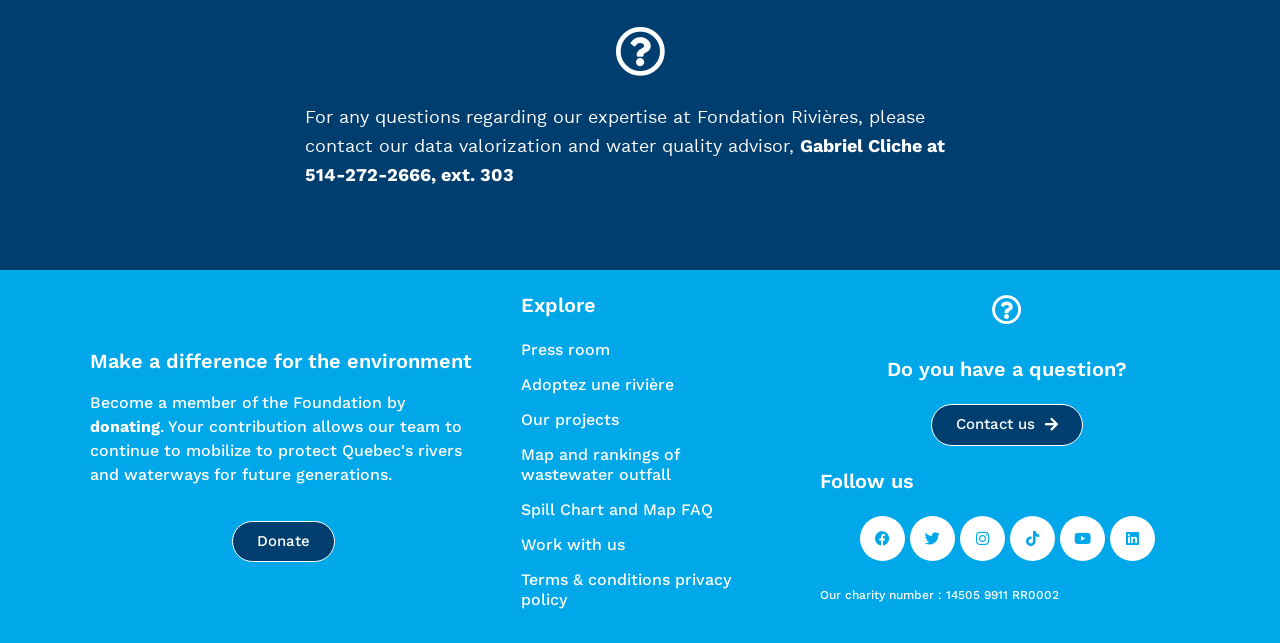Identify the bounding box coordinates of the region I need to click to complete this instruction: "Follow us on Facebook".

[0.672, 0.802, 0.707, 0.872]